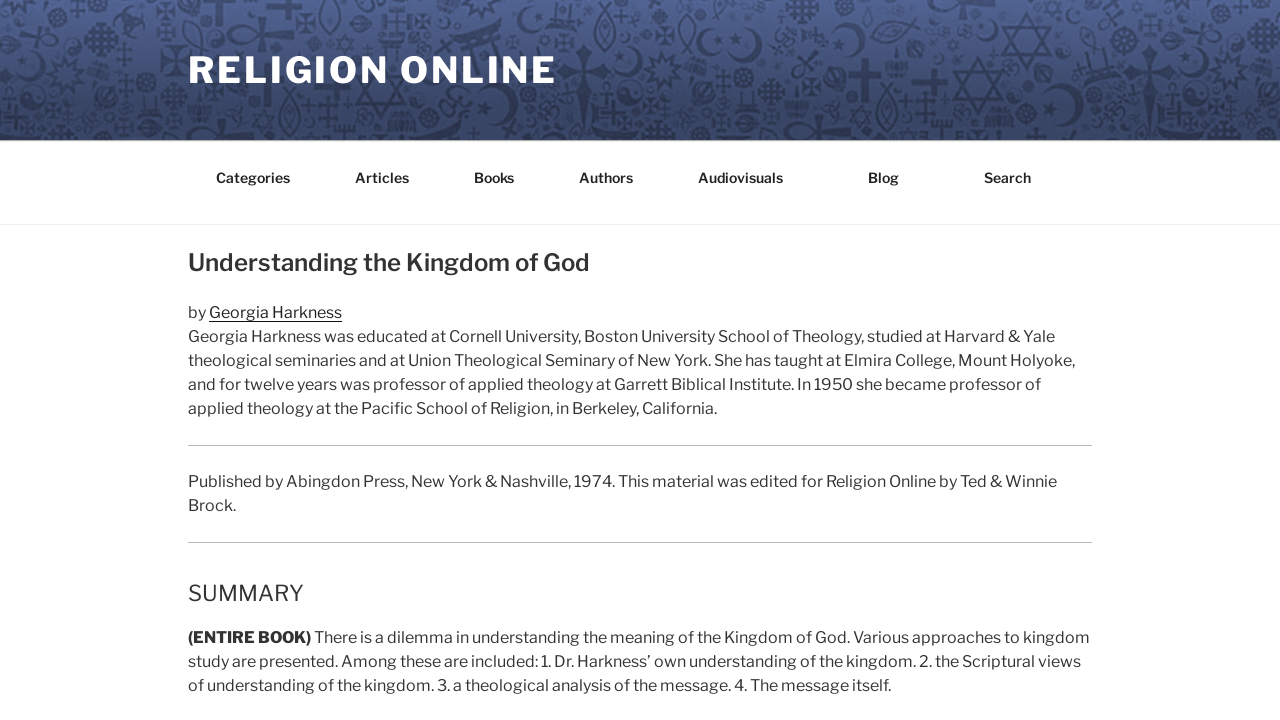Use a single word or phrase to answer the question:
What is the name of the school where Georgia Harkness became a professor in 1950?

Pacific School of Religion